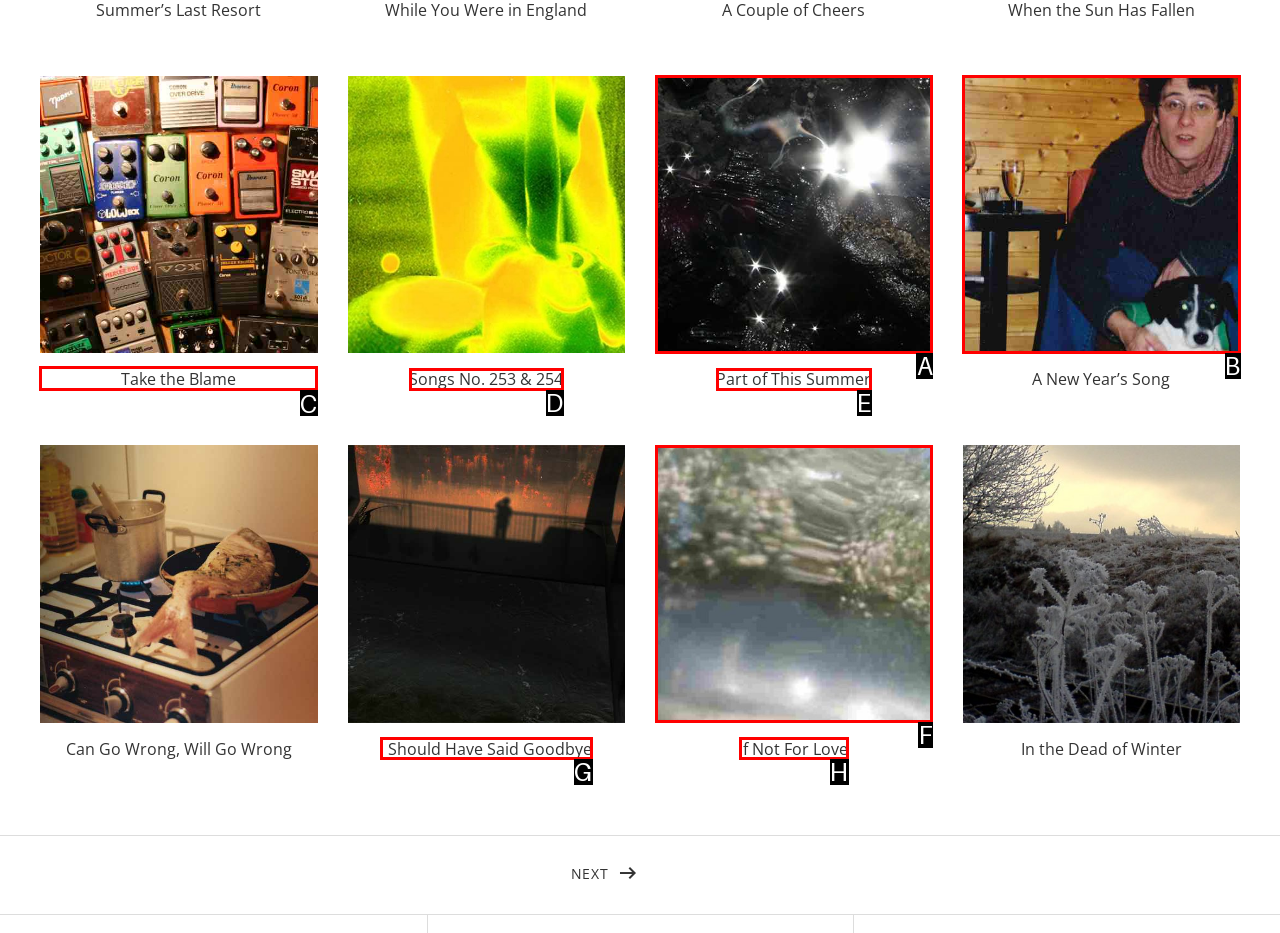What option should I click on to execute the task: Read about Minimalist wedge heels? Give the letter from the available choices.

None